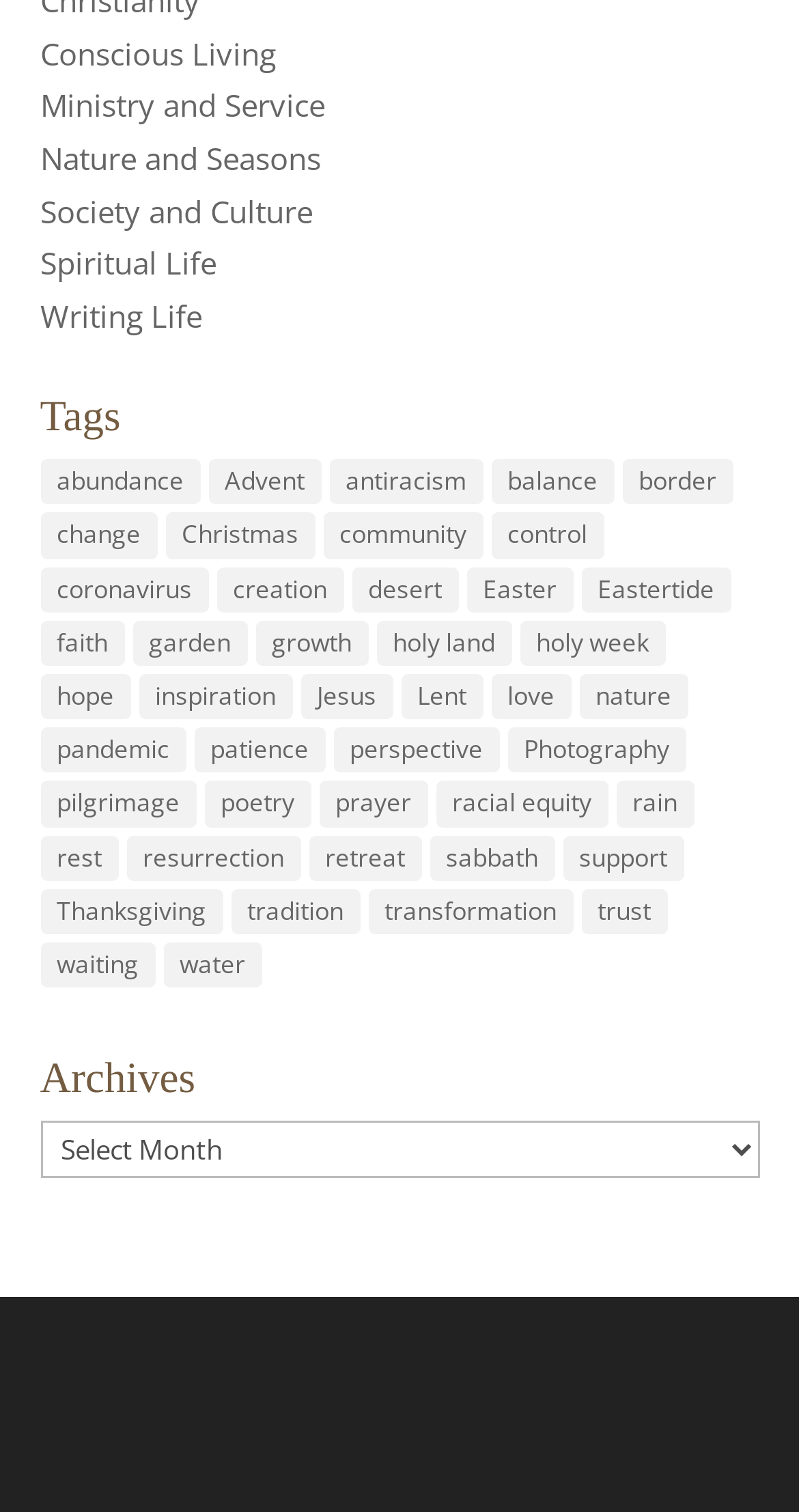Pinpoint the bounding box coordinates for the area that should be clicked to perform the following instruction: "Click on the 'Conscious Living' link".

[0.05, 0.021, 0.345, 0.048]